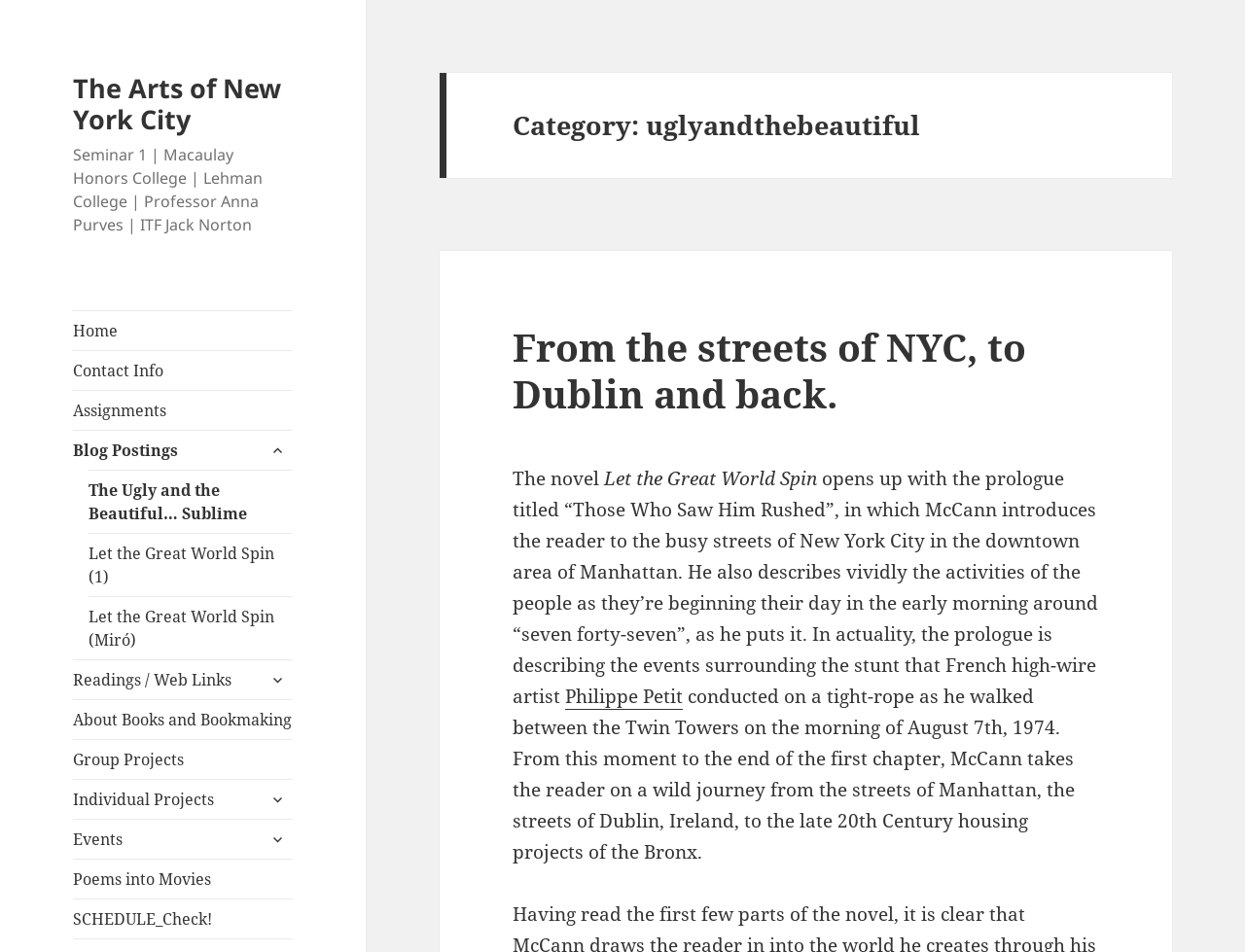What is the event described in the prologue?
Provide a detailed and well-explained answer to the question.

The event is described in the StaticText element with the text 'opens up with the prologue titled “Those Who Saw Him Rushed”, in which McCann introduces the reader to the busy streets of New York City in the downtown area of Manhattan. He also describes vividly the activities of the people as they’re beginning their day in the early morning around “seven forty-seven”, as he puts it. In actuality, the prologue is describing the events surrounding the stunt that French high-wire artist Philippe Petit conducted on a tight-rope as he walked between the Twin Towers on the morning of August 7th, 1974.'